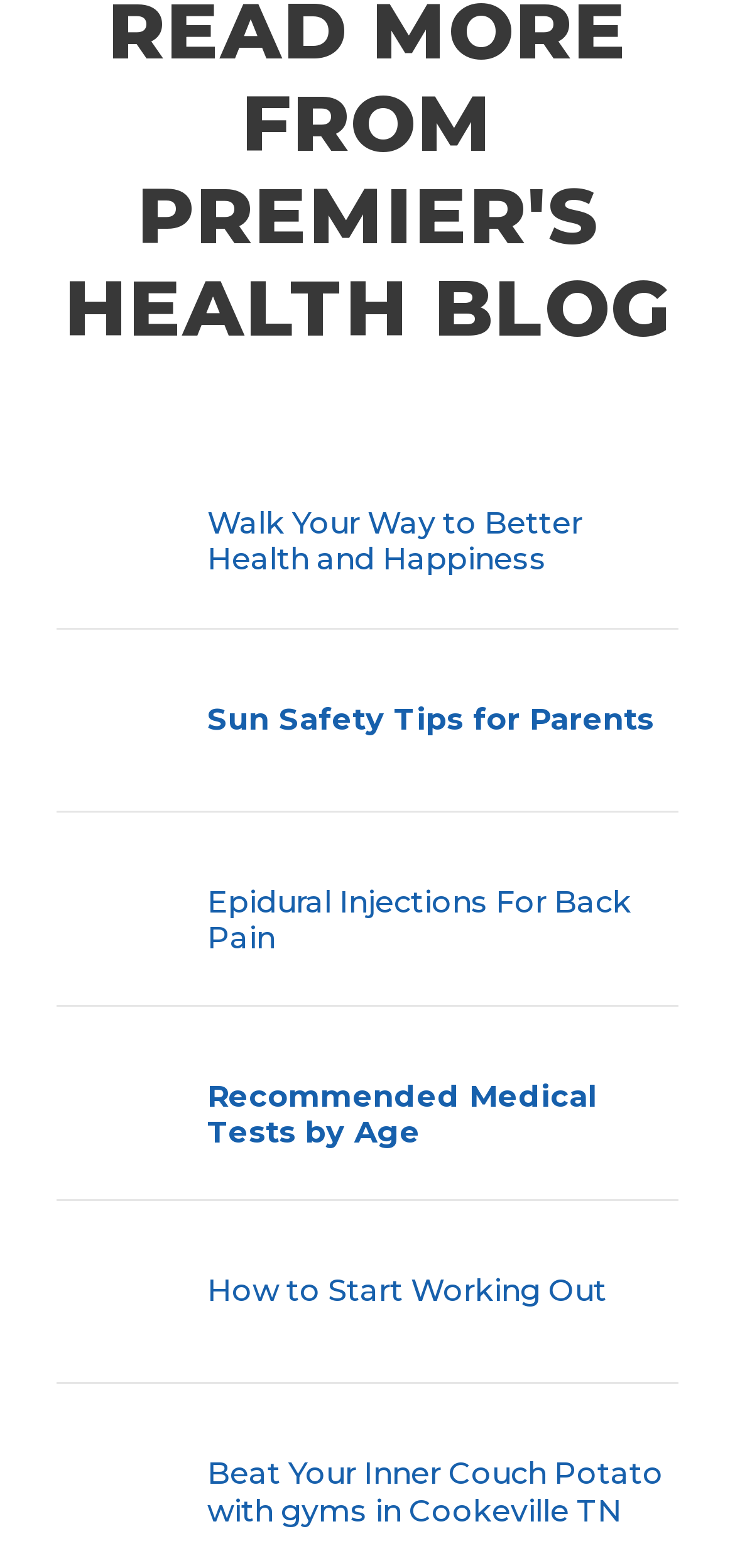Please indicate the bounding box coordinates for the clickable area to complete the following task: "Check recommended medical tests by age". The coordinates should be specified as four float numbers between 0 and 1, i.e., [left, top, right, bottom].

[0.282, 0.664, 0.923, 0.734]